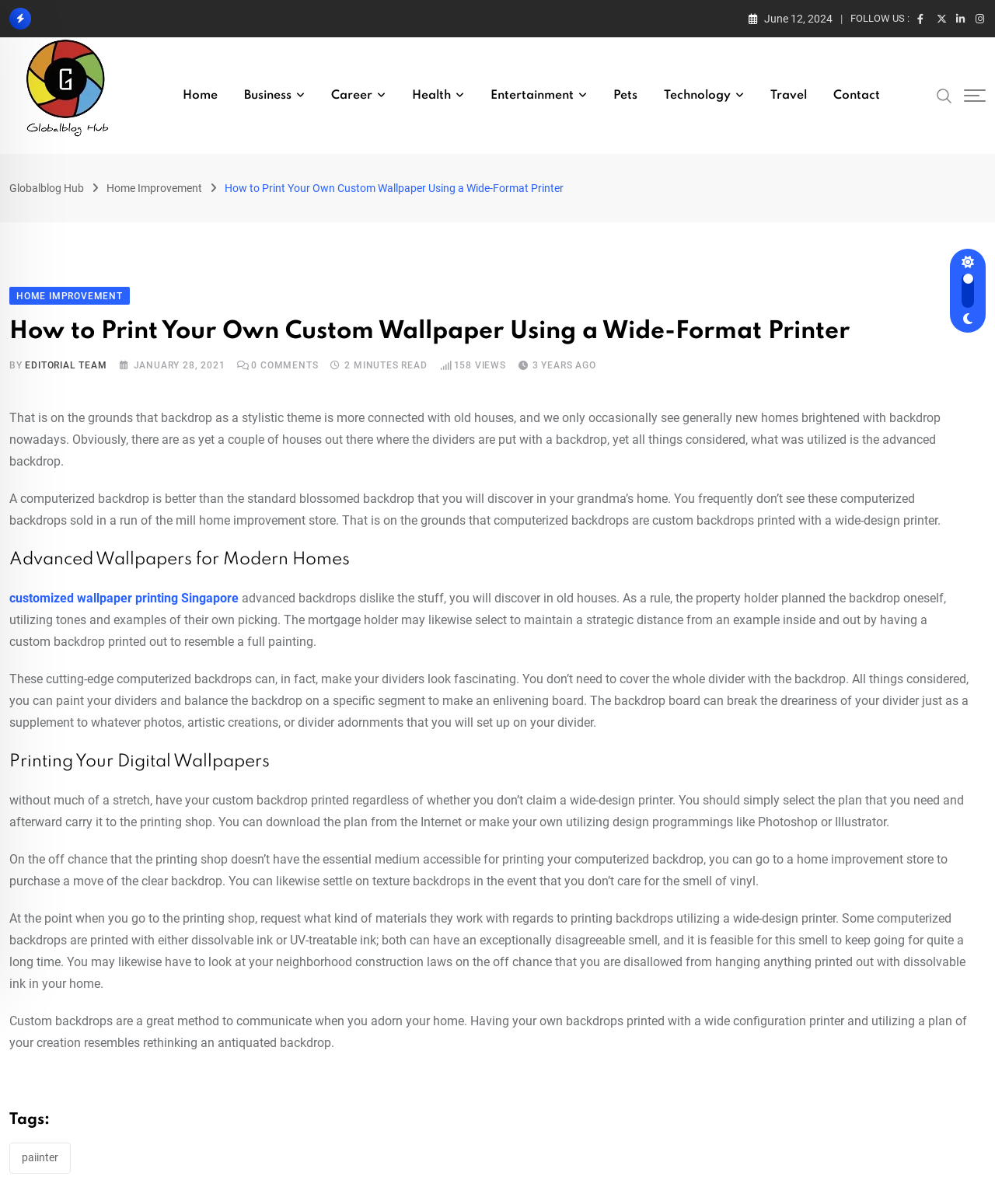Determine the coordinates of the bounding box for the clickable area needed to execute this instruction: "Click on the 'Contact' link".

[0.826, 0.048, 0.896, 0.111]